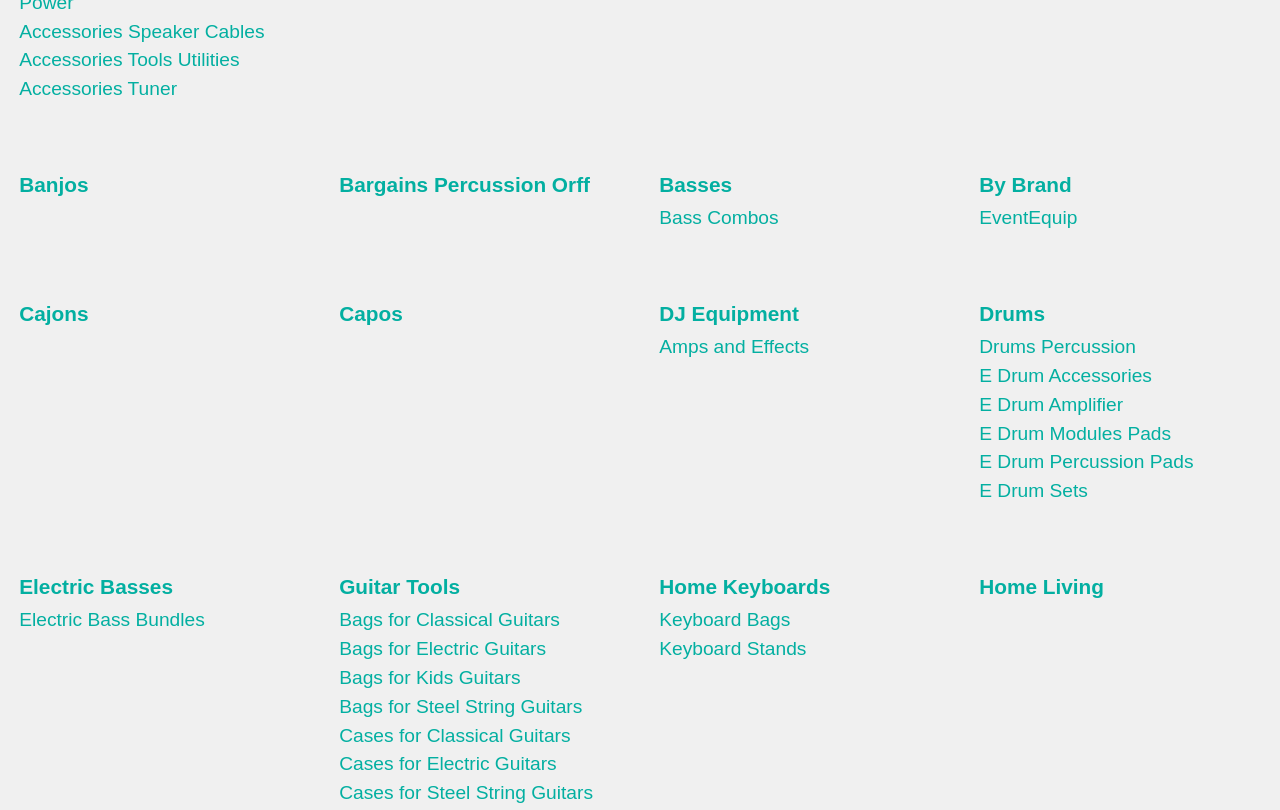Carefully examine the image and provide an in-depth answer to the question: Are there any links to products for home use?

The webpage has a section titled 'Home Keyboards' and another titled 'Home Living', which suggests that the webpage provides links to products intended for home use, such as keyboards and possibly other home-related items.